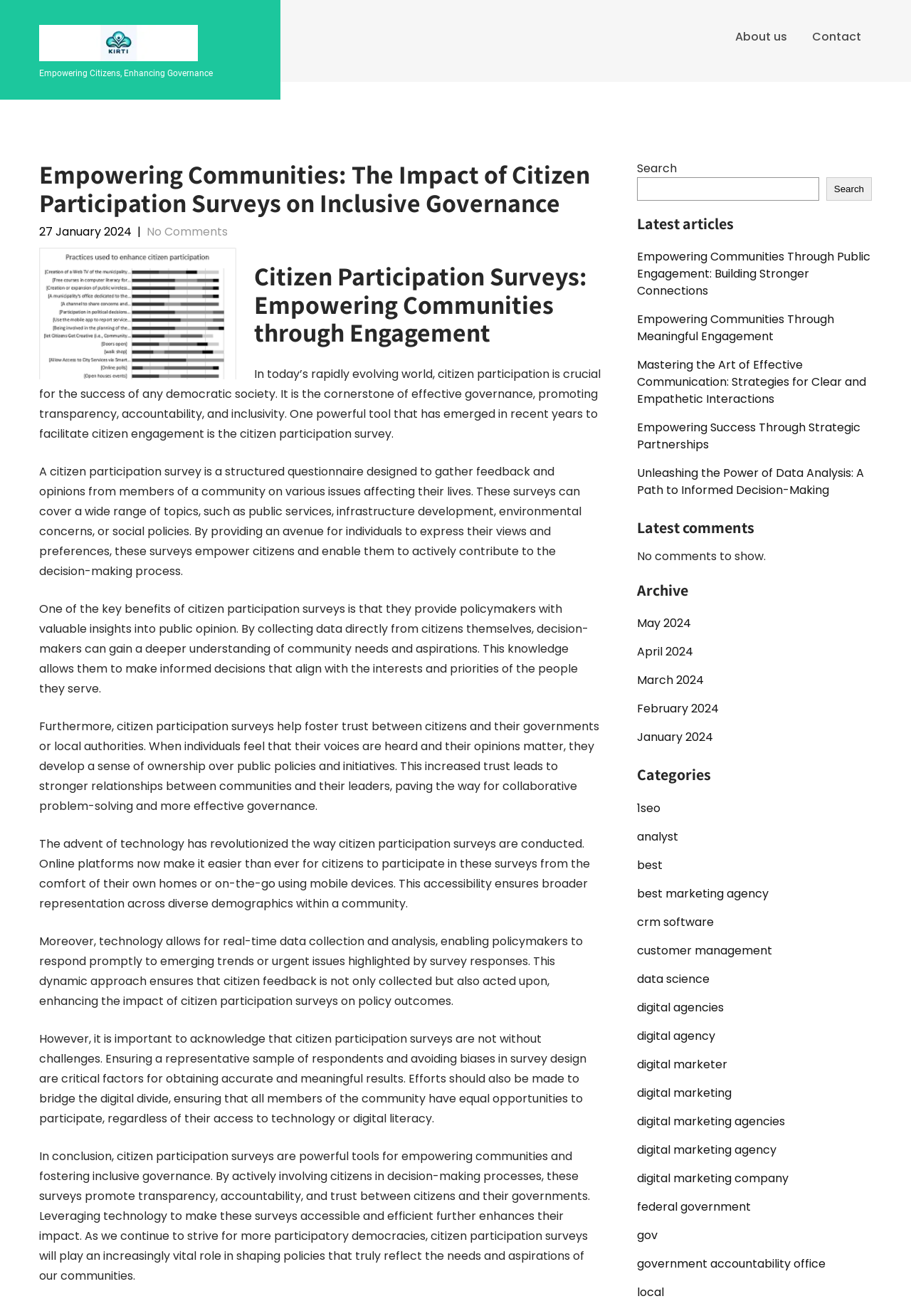Determine the main heading text of the webpage.

Empowering Communities: The Impact of Citizen Participation Surveys on Inclusive Governance